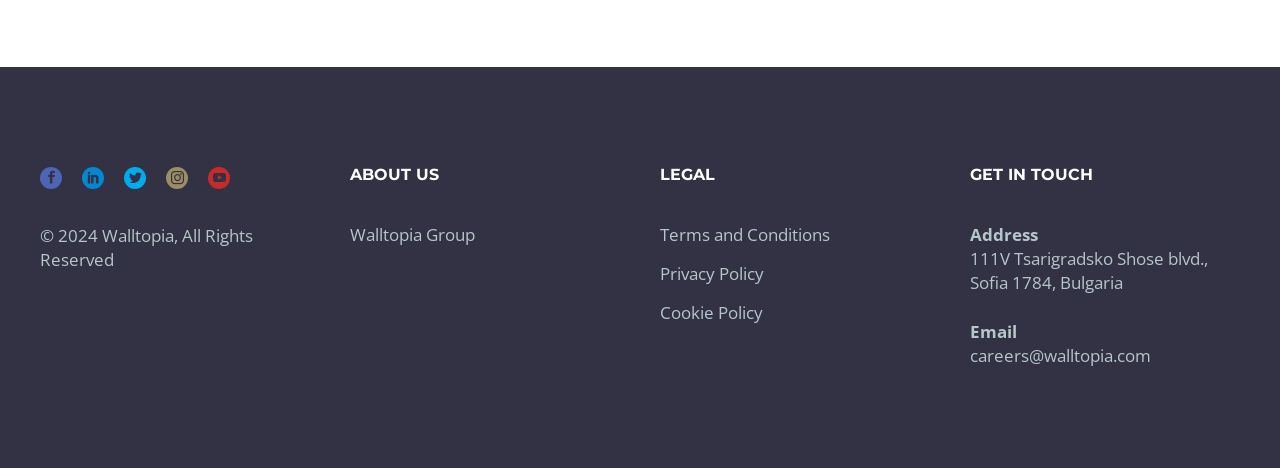Find the bounding box coordinates of the element's region that should be clicked in order to follow the given instruction: "Click the Walltopia Group link". The coordinates should consist of four float numbers between 0 and 1, i.e., [left, top, right, bottom].

[0.273, 0.477, 0.371, 0.526]